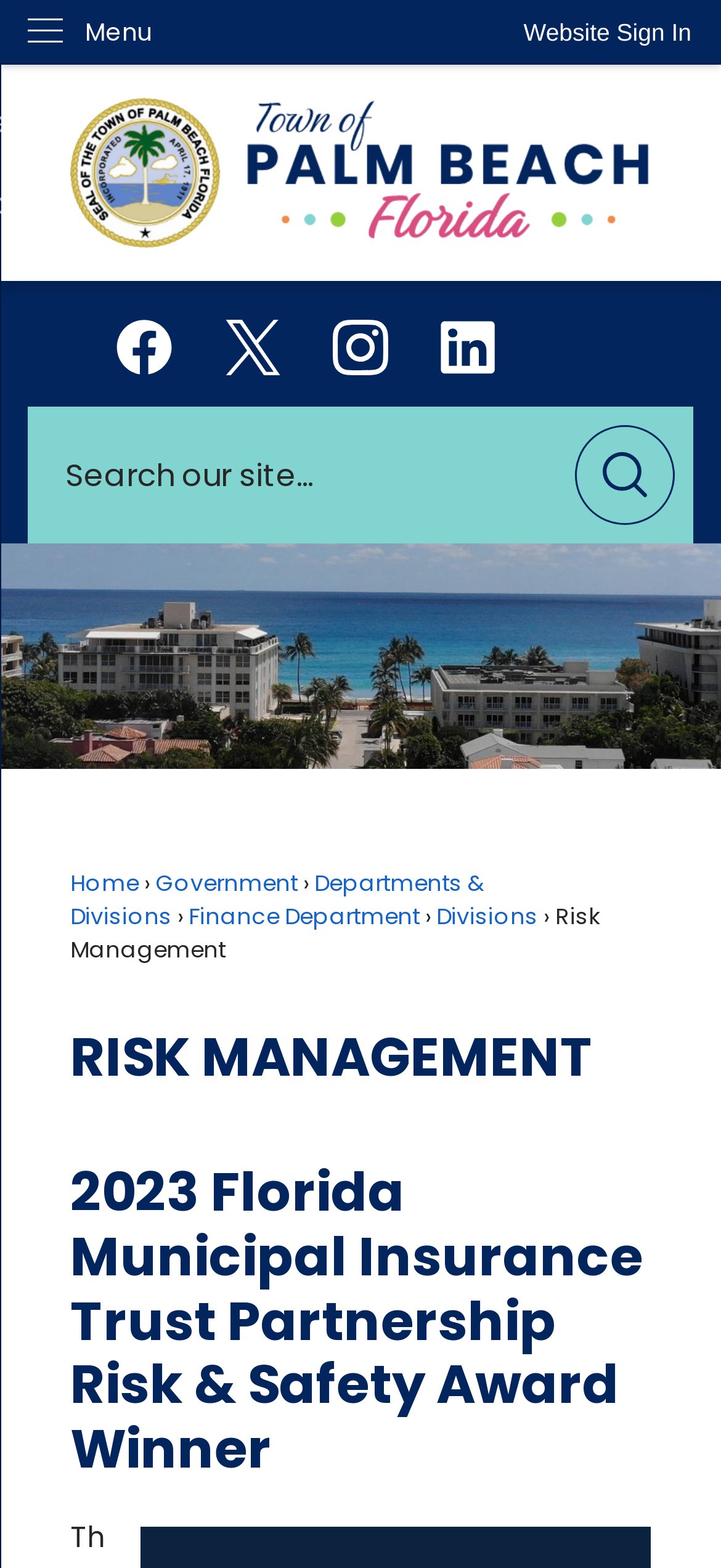Locate the bounding box coordinates of the area you need to click to fulfill this instruction: 'Sign in to the website'. The coordinates must be in the form of four float numbers ranging from 0 to 1: [left, top, right, bottom].

[0.685, 0.0, 1.0, 0.041]